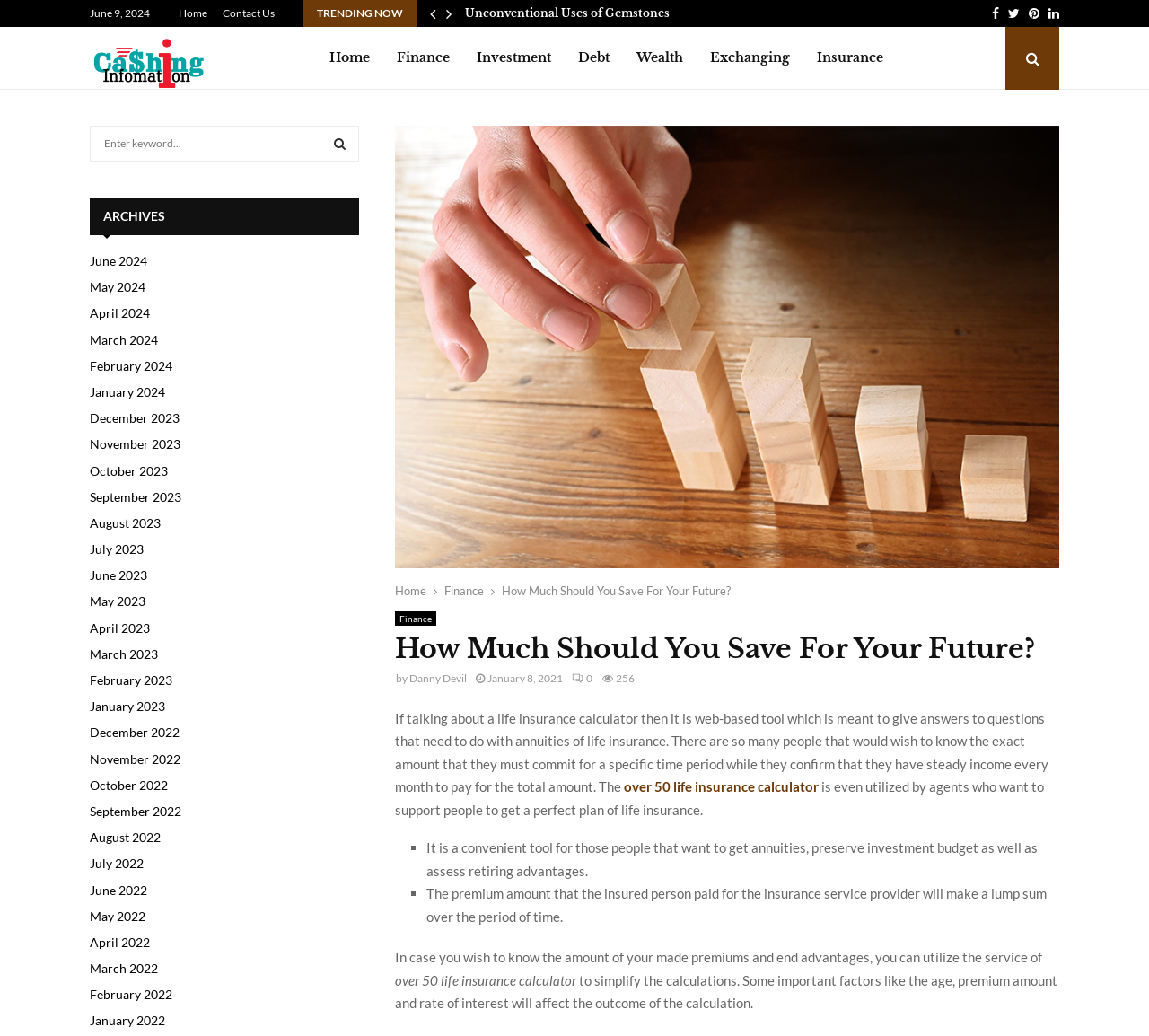Identify the bounding box coordinates of the area you need to click to perform the following instruction: "Click on the 'Insurance' link".

[0.711, 0.026, 0.769, 0.087]